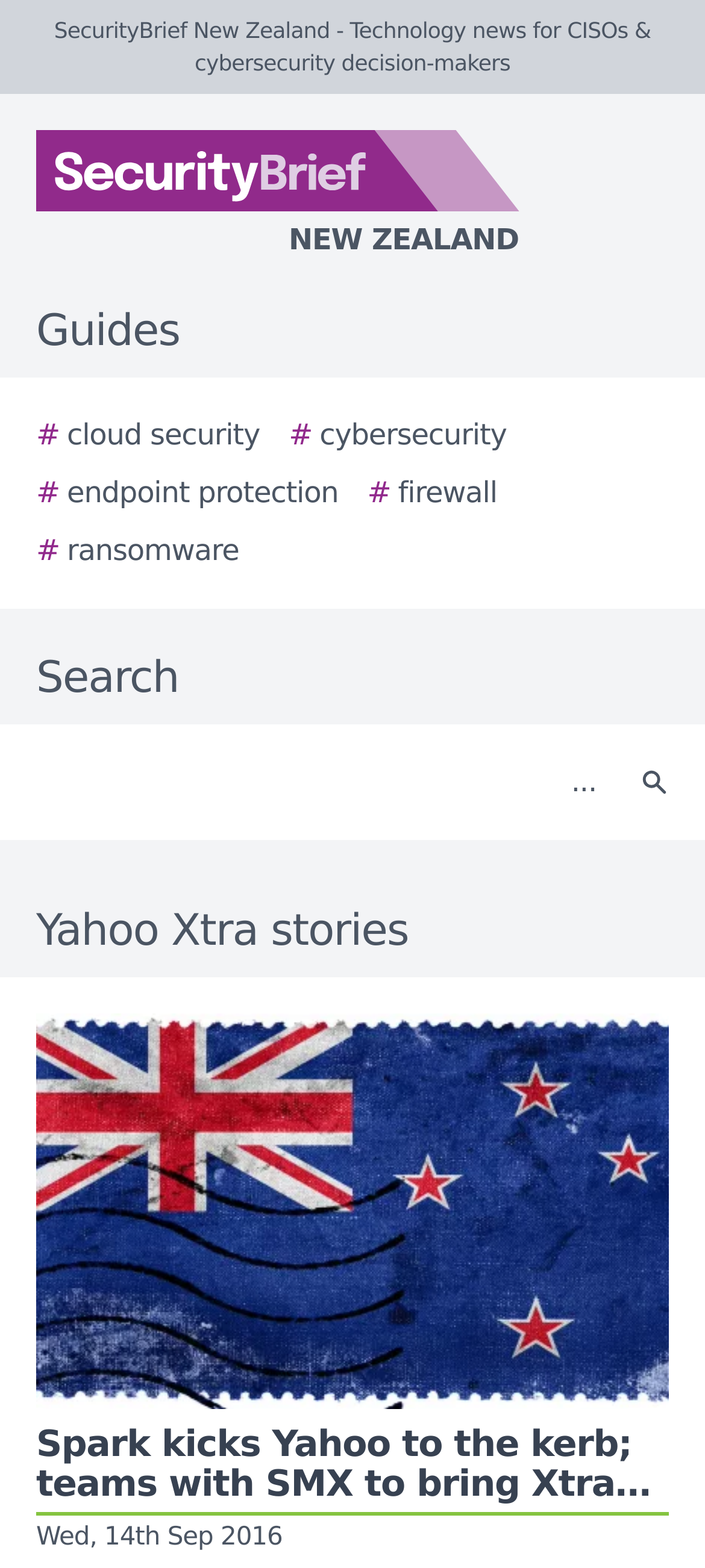Provide the bounding box coordinates of the HTML element this sentence describes: "aria-label="Search"". The bounding box coordinates consist of four float numbers between 0 and 1, i.e., [left, top, right, bottom].

[0.877, 0.471, 0.979, 0.526]